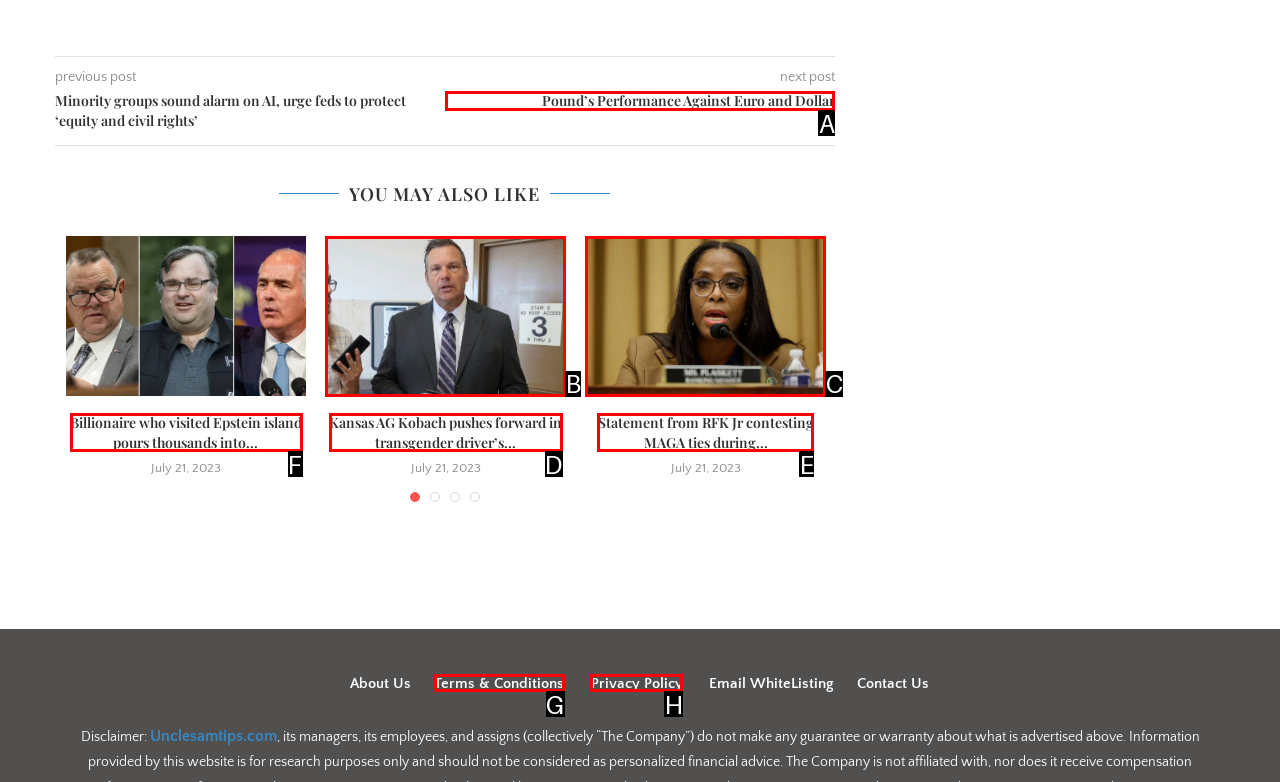Indicate which lettered UI element to click to fulfill the following task: Click on the 'Billionaire who visited Epstein island pours thousands into...' link
Provide the letter of the correct option.

F